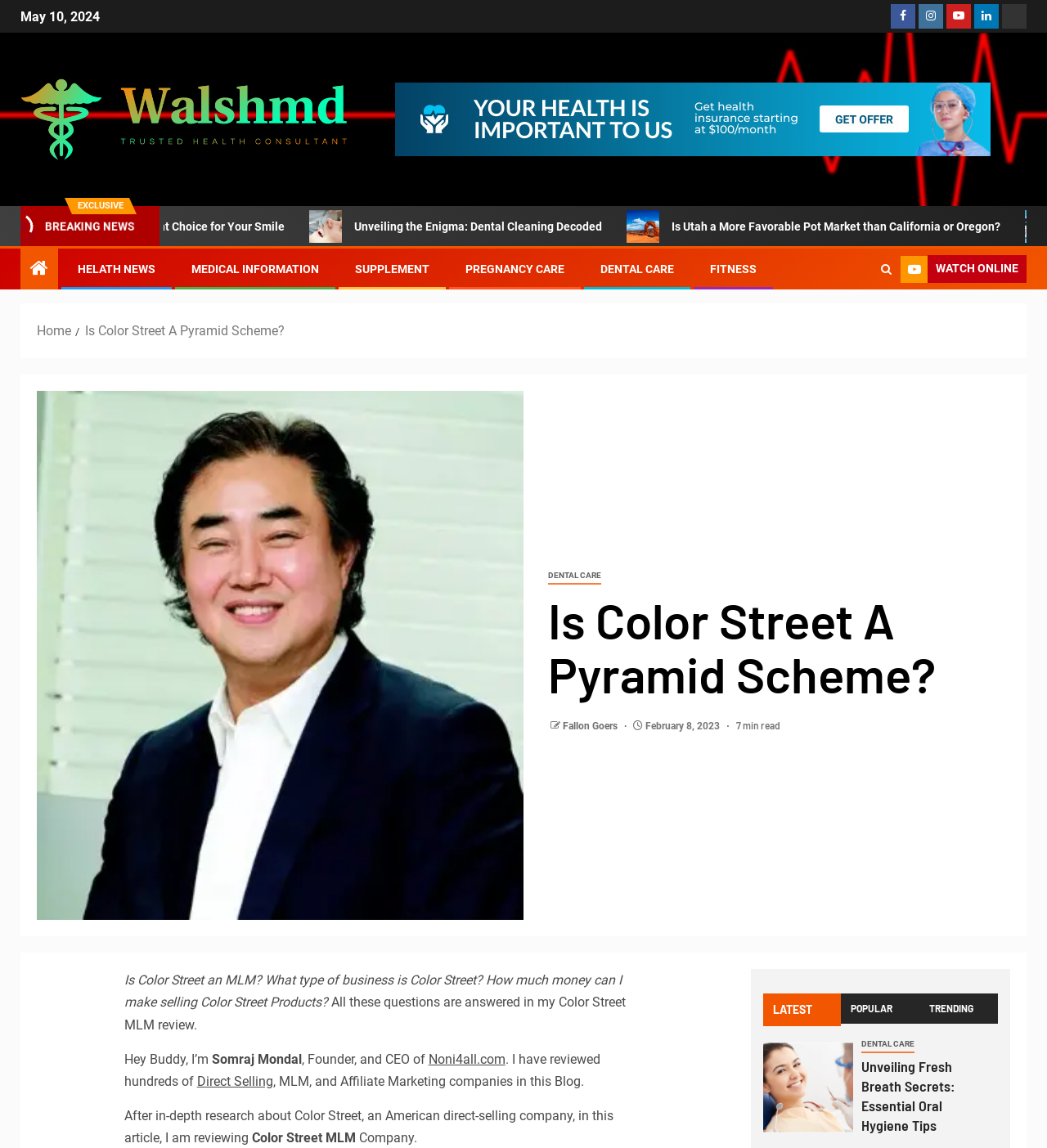Provide the bounding box coordinates of the HTML element this sentence describes: "Pregnancy Care". The bounding box coordinates consist of four float numbers between 0 and 1, i.e., [left, top, right, bottom].

[0.445, 0.229, 0.539, 0.24]